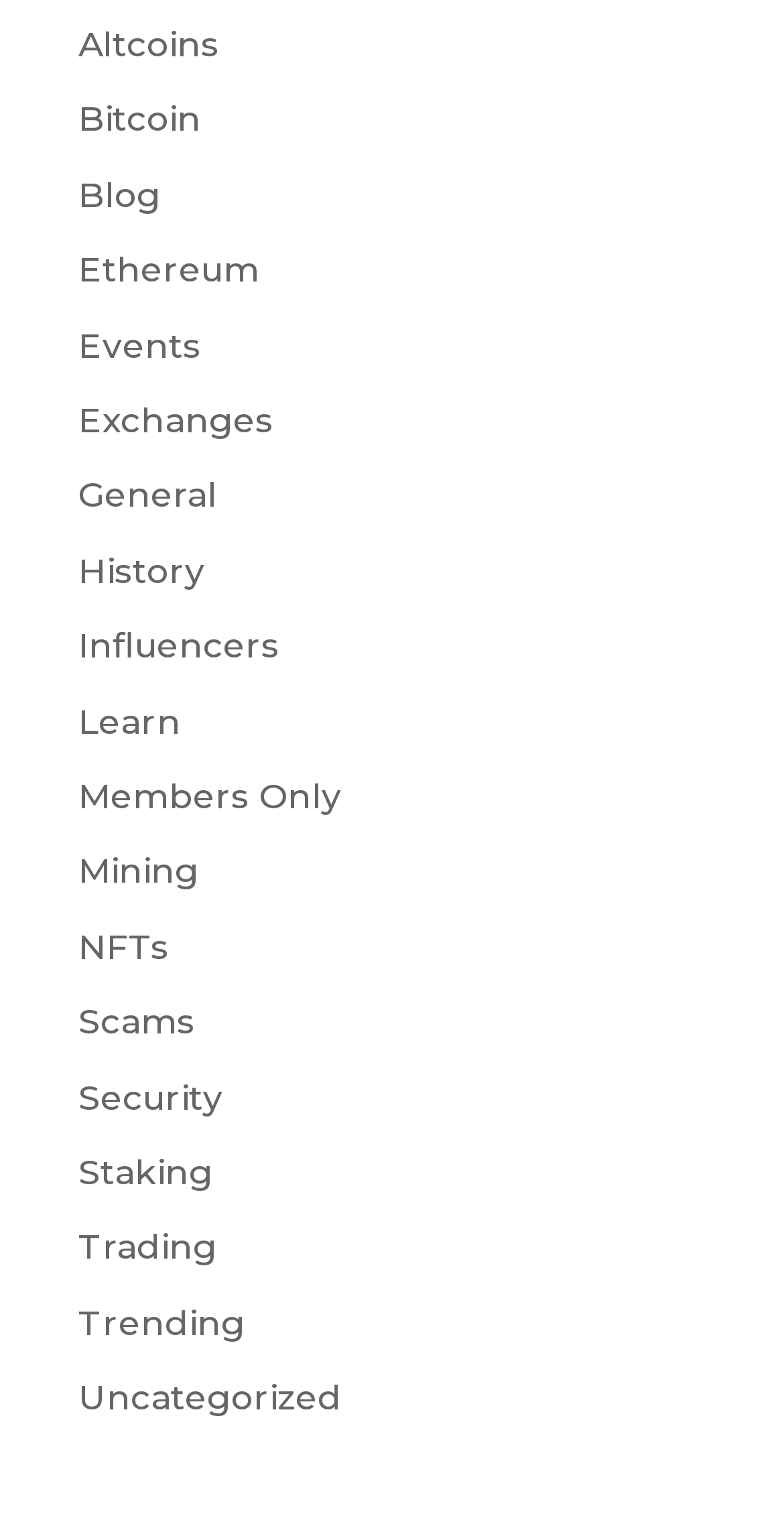Show the bounding box coordinates of the element that should be clicked to complete the task: "Click on Altcoins".

[0.1, 0.016, 0.279, 0.043]